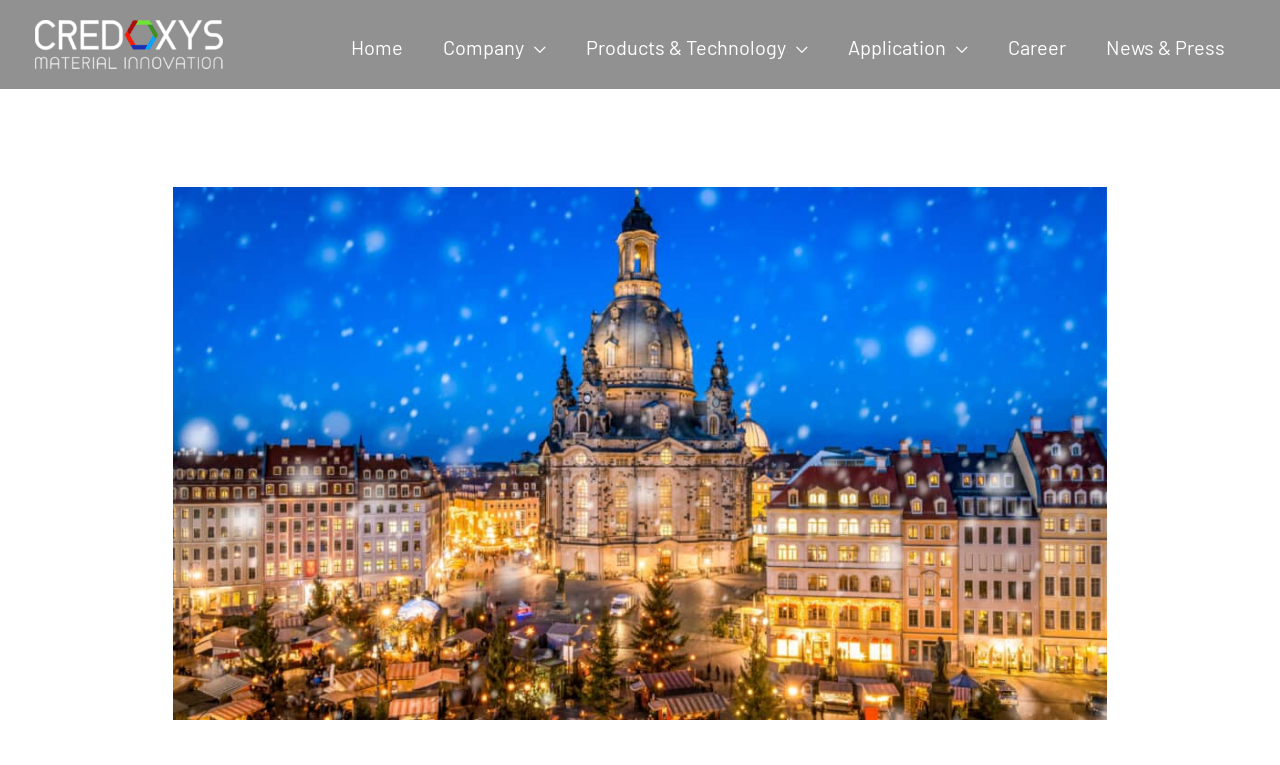How many links are there in the navigation?
Carefully analyze the image and provide a thorough answer to the question.

The navigation section is located at the top of the webpage, and it contains several links. There are six links in total, which are 'Home', 'Company Menu Toggle', 'Products & Technology Menu Toggle', 'Application Menu Toggle', 'Career', and 'News & Press'.